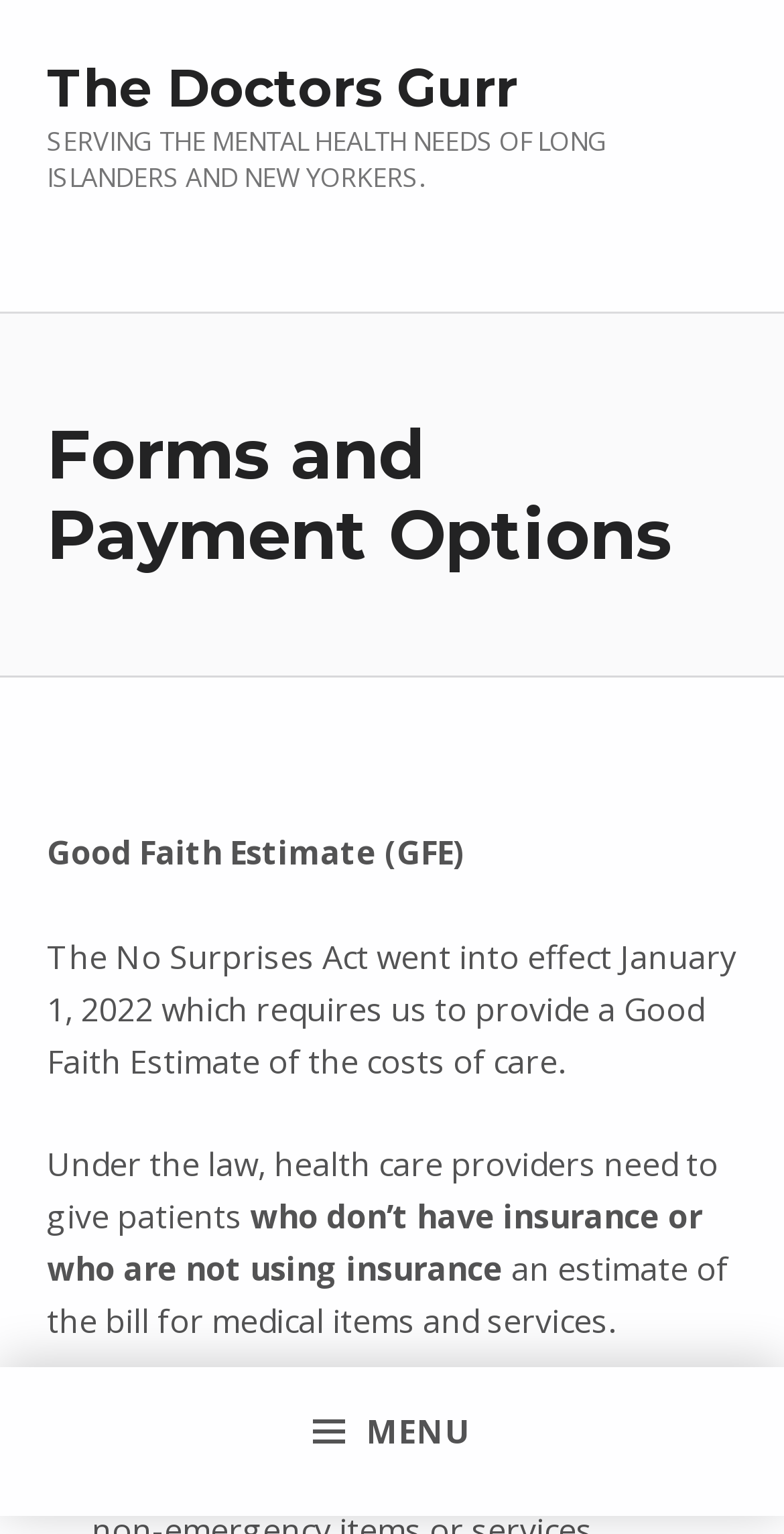Identify and provide the text content of the webpage's primary headline.

Forms and Payment Options